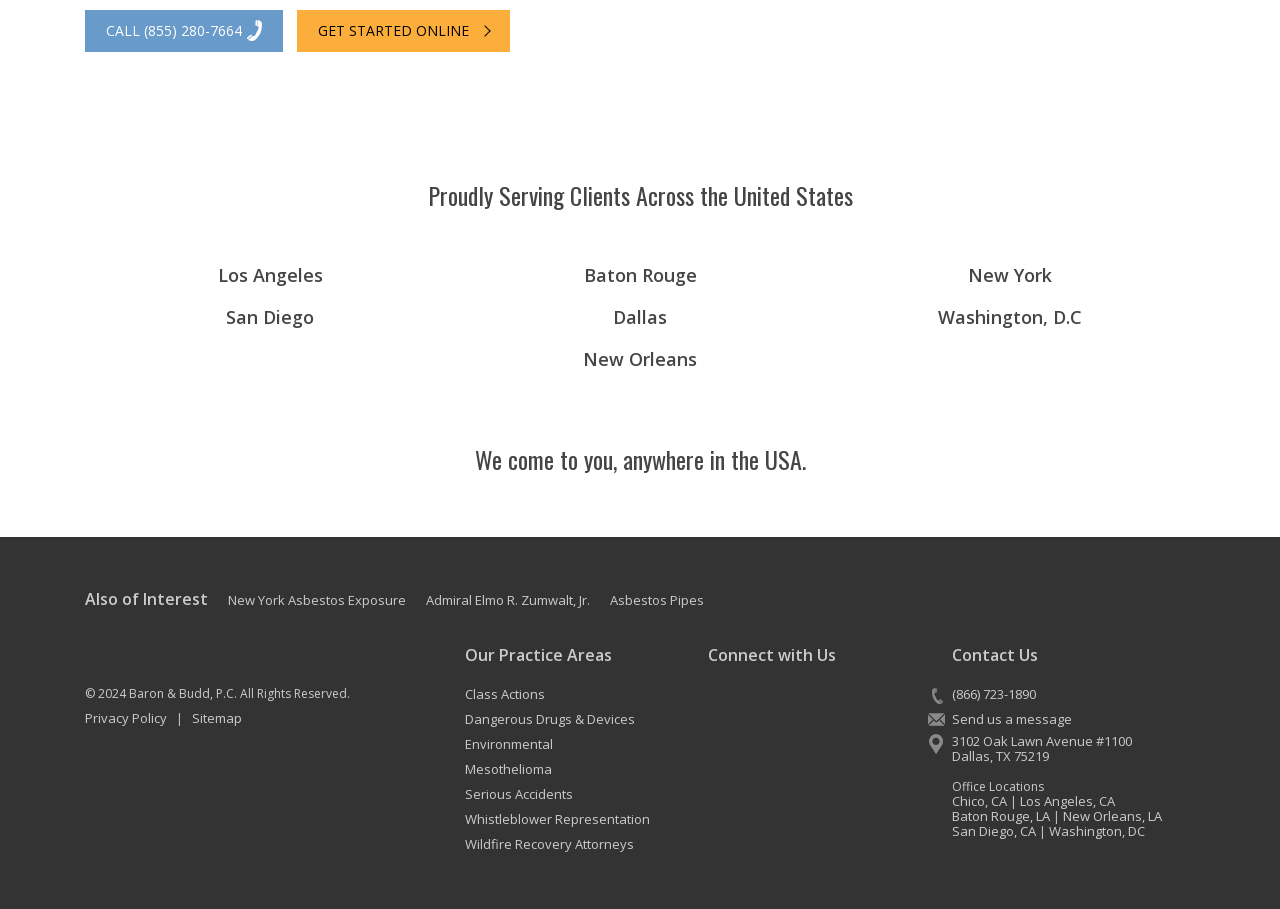Specify the bounding box coordinates for the region that must be clicked to perform the given instruction: "Check the 'RECENT POSTS' section".

None